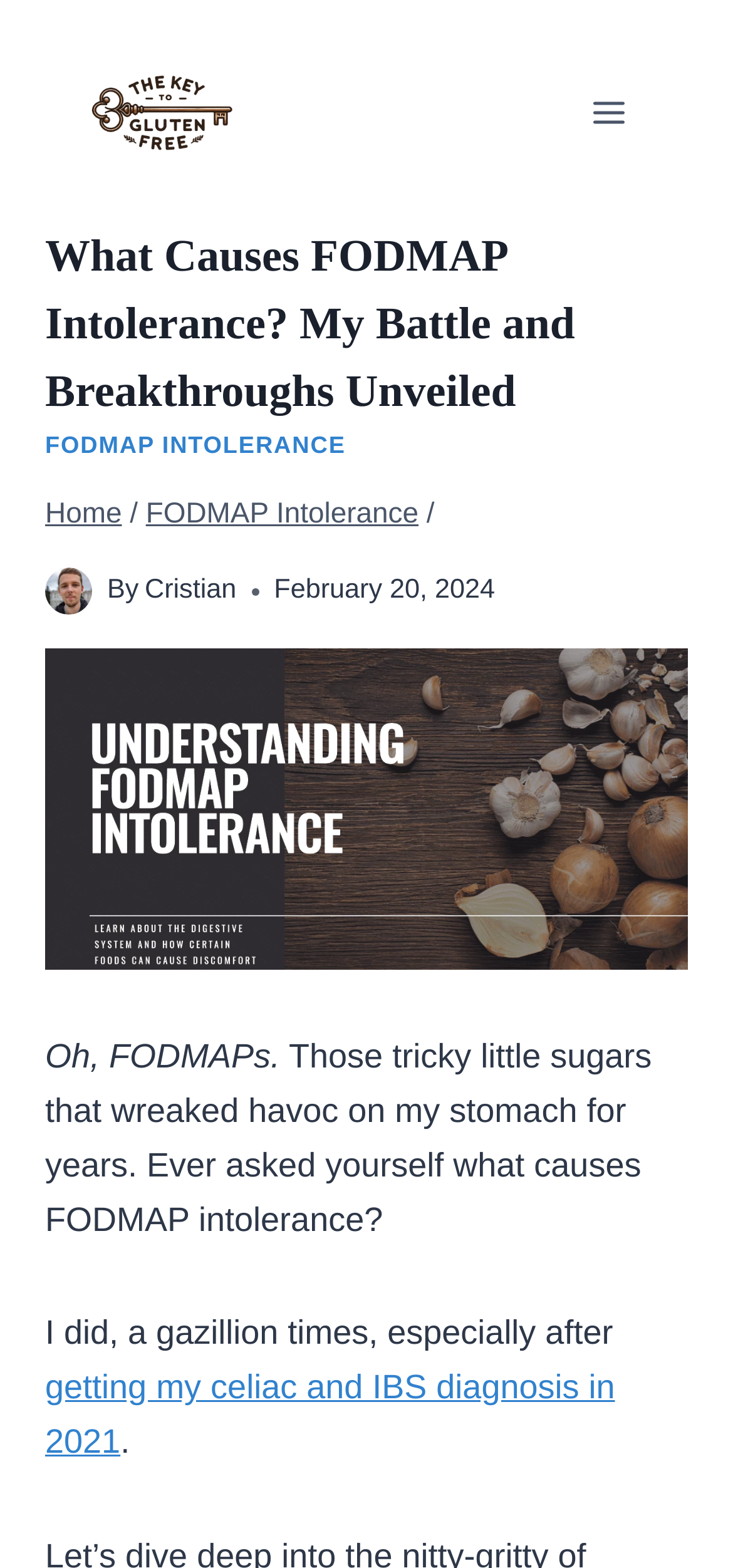What is the topic of the article?
Based on the screenshot, respond with a single word or phrase.

FODMAP intolerance